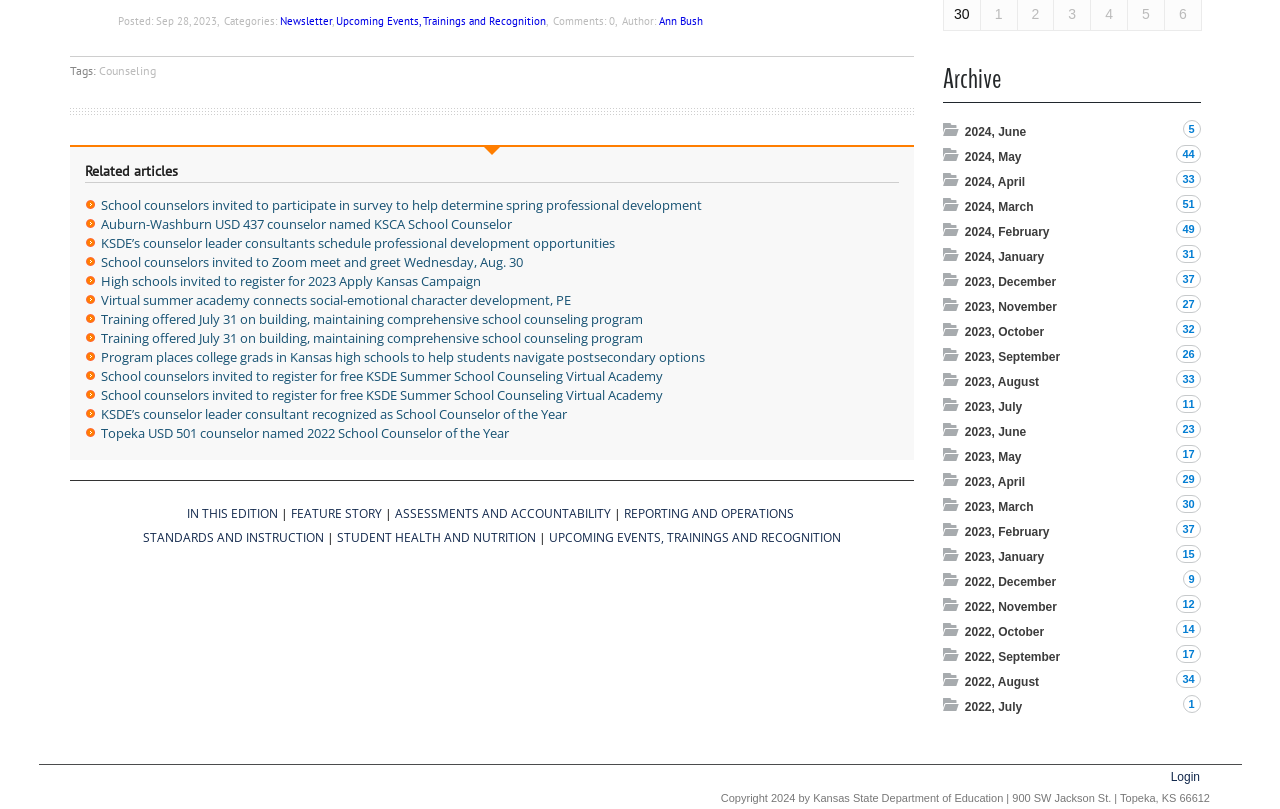Respond to the following query with just one word or a short phrase: 
What is the category of the article?

Newsletter